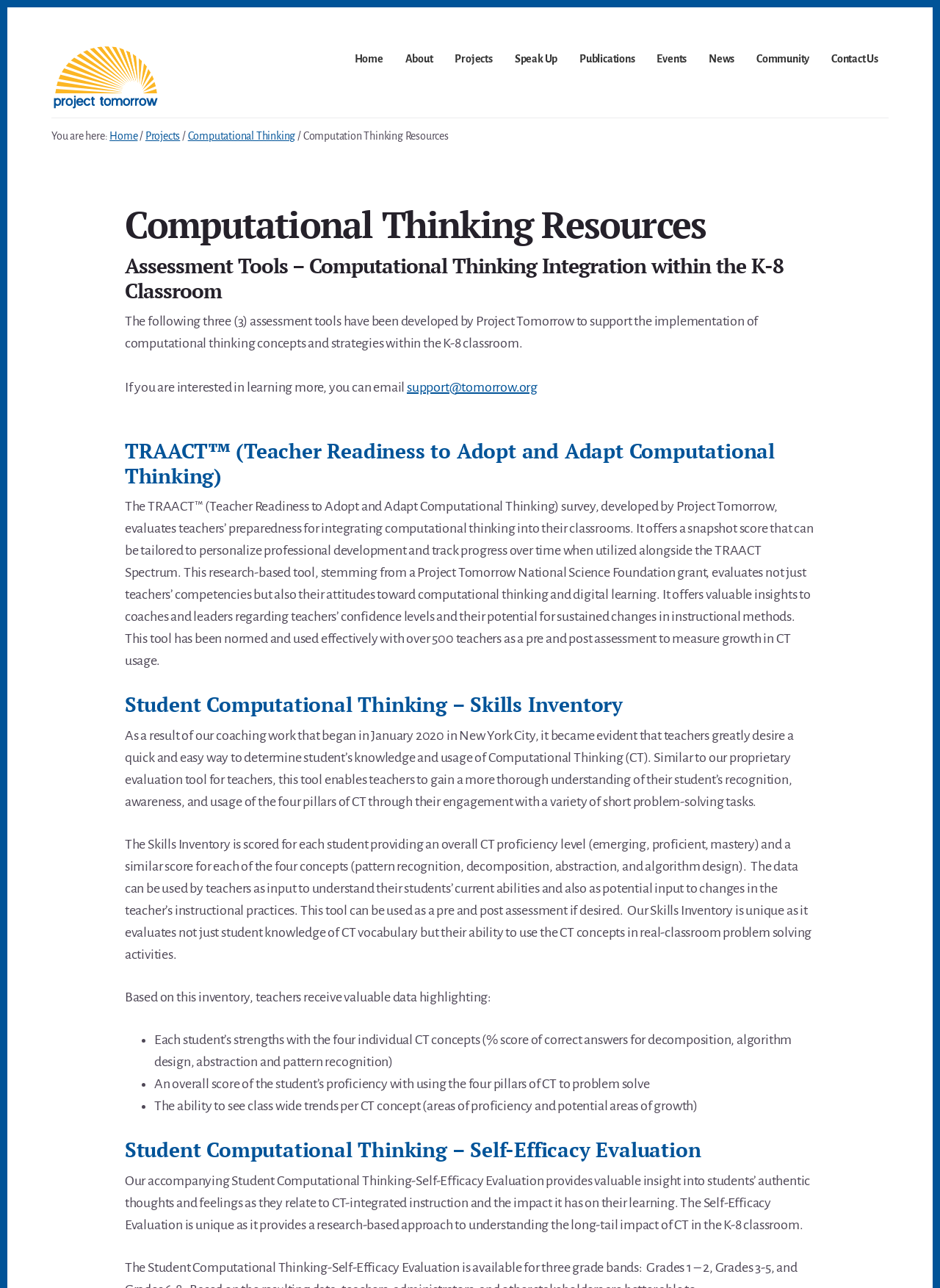Extract the primary headline from the webpage and present its text.

Computation Thinking Resources